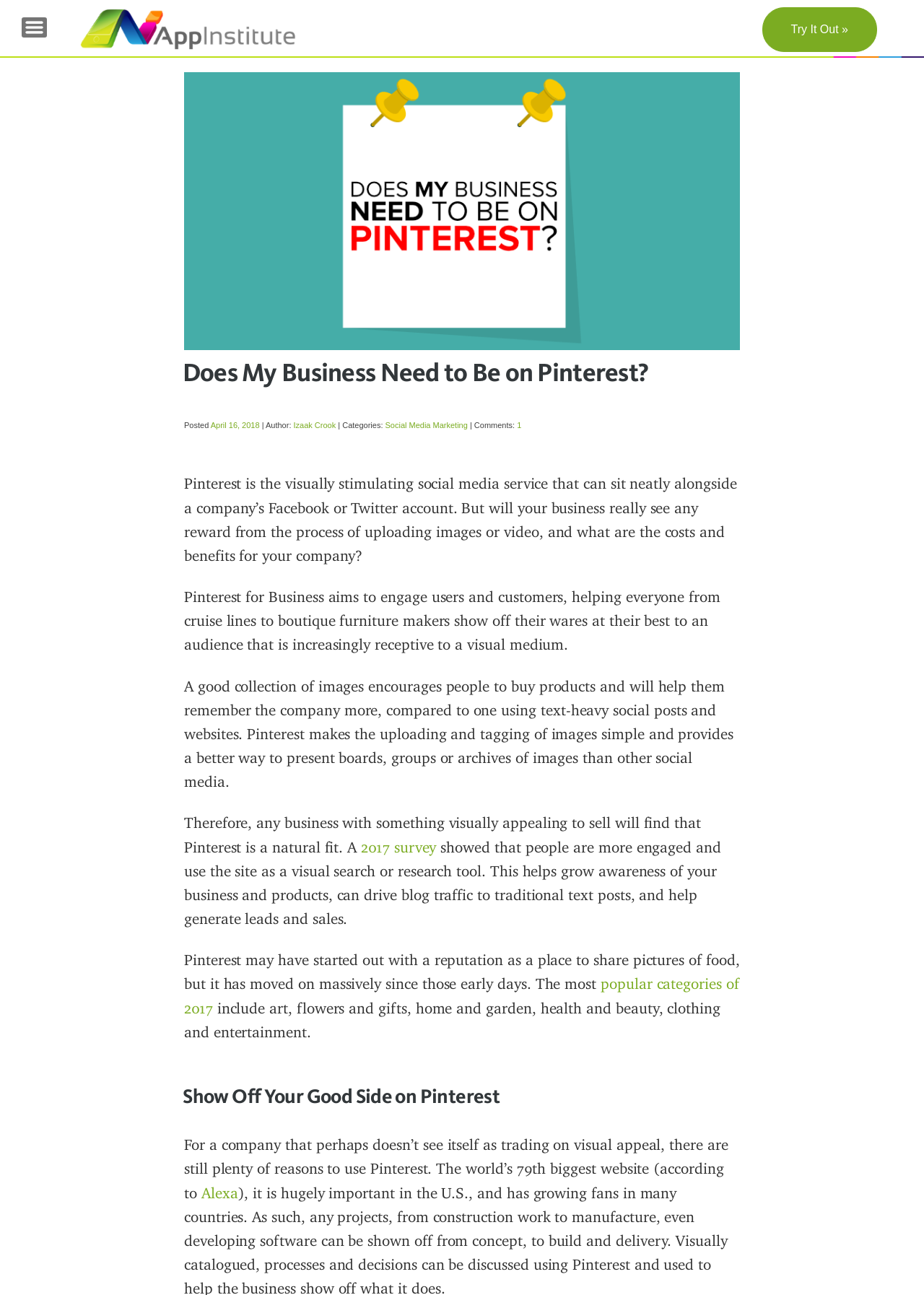Please identify the bounding box coordinates of where to click in order to follow the instruction: "Click the 'Menu' link".

[0.023, 0.013, 0.051, 0.029]